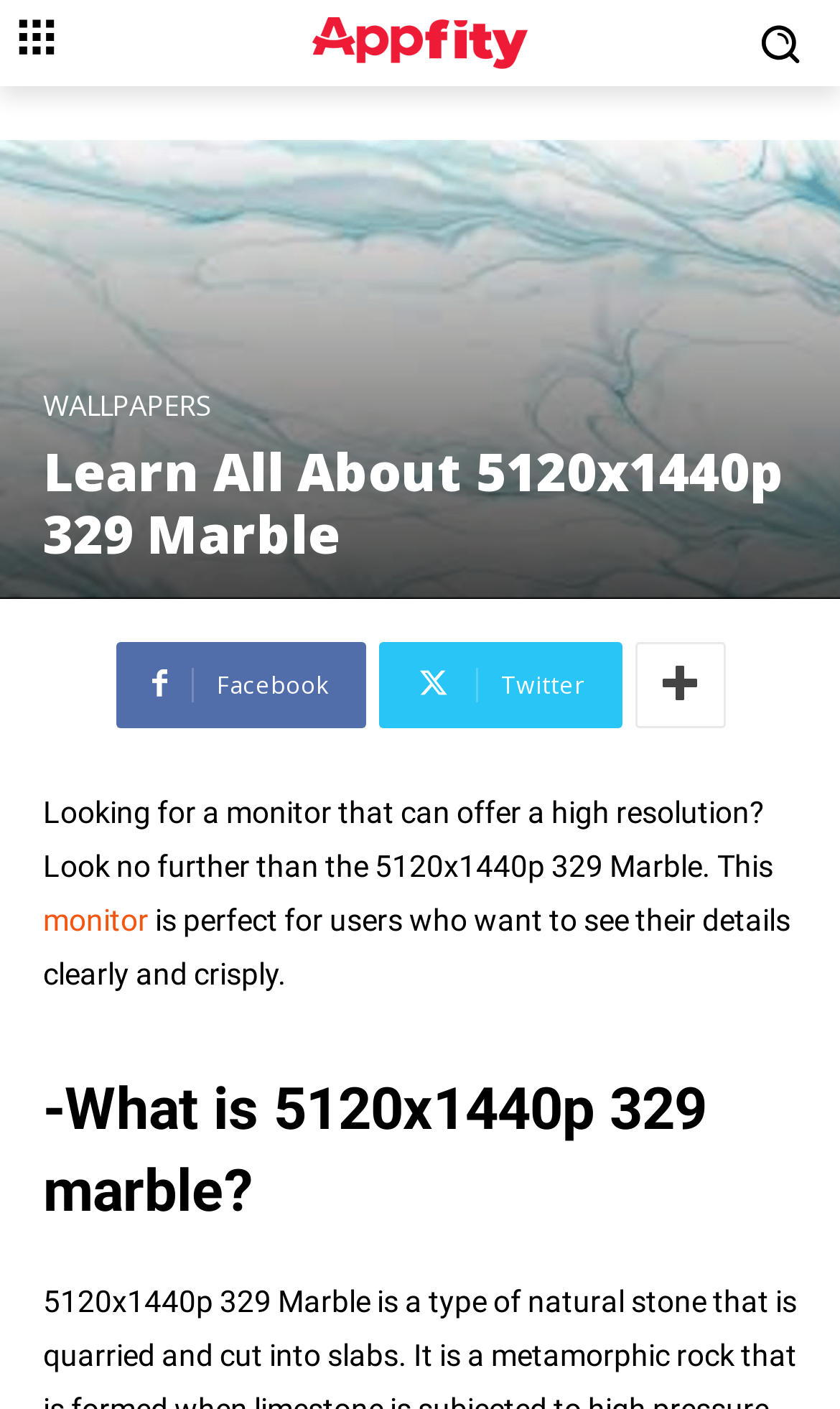Provide your answer in a single word or phrase: 
How many social media icons are present on this webpage?

3